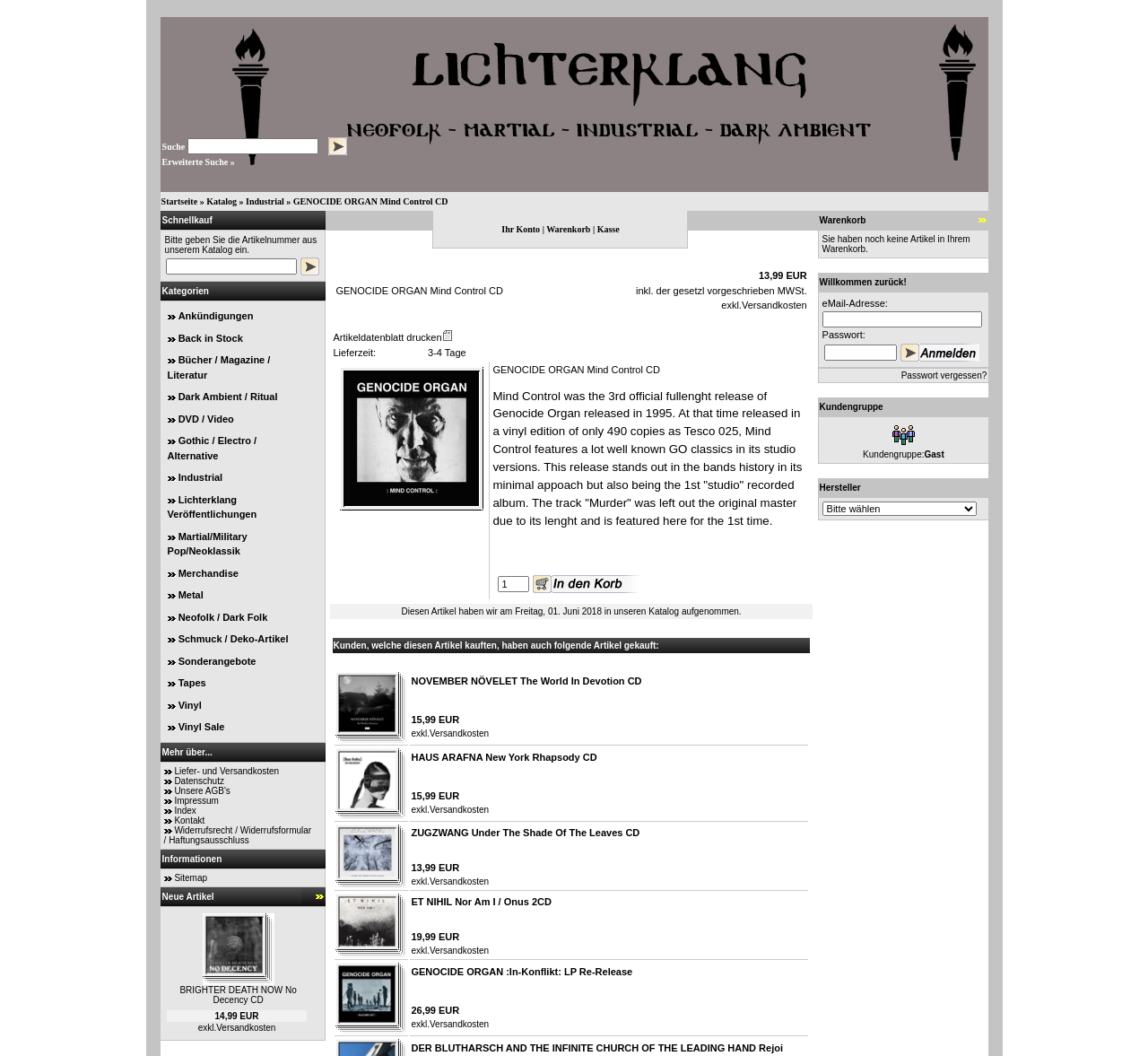Determine the bounding box coordinates of the clickable region to follow the instruction: "Click on Erweiterte Suche".

[0.141, 0.148, 0.204, 0.158]